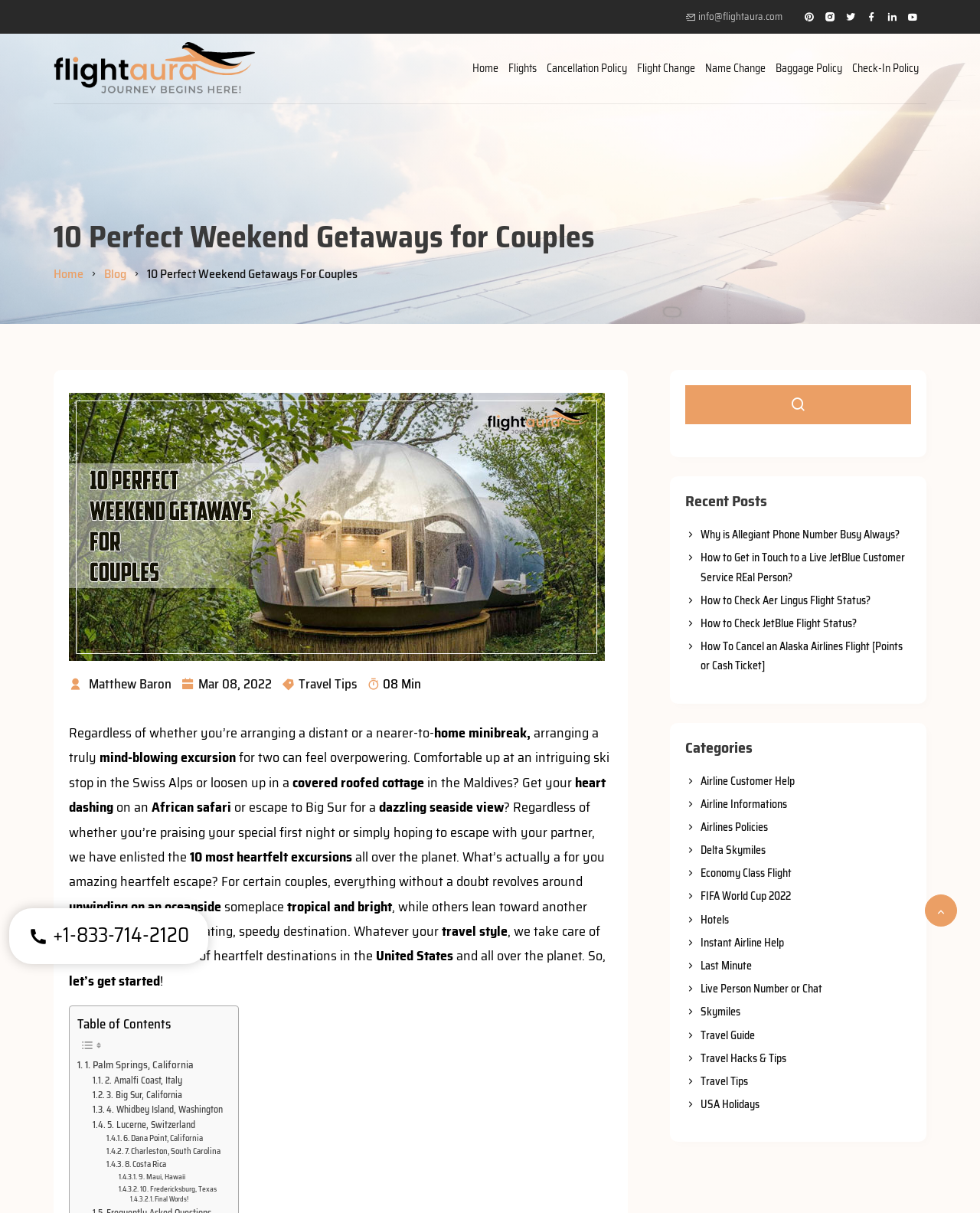Can you determine the main header of this webpage?

10 Perfect Weekend Getaways for Couples